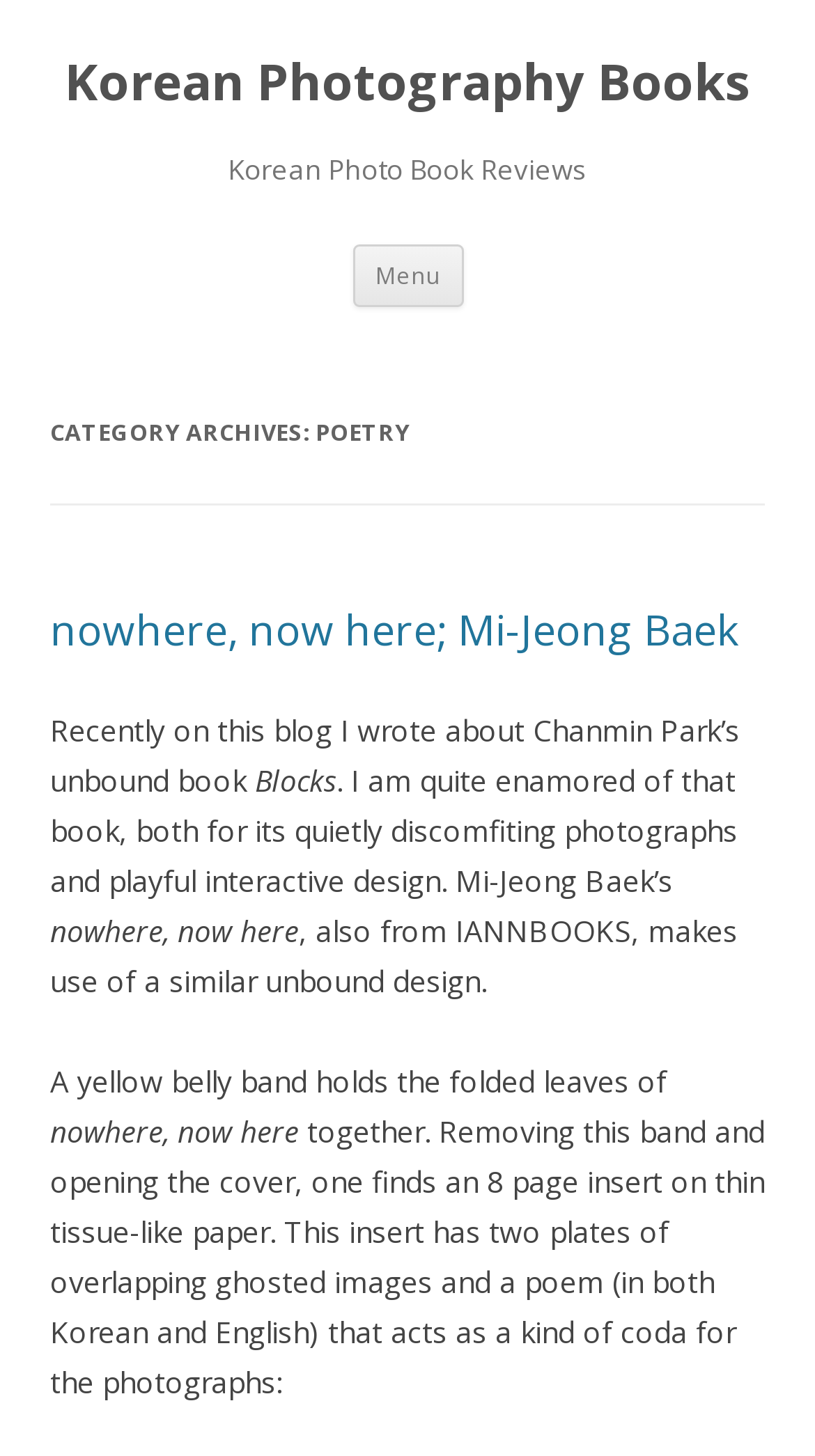Identify the bounding box for the described UI element. Provide the coordinates in (top-left x, top-left y, bottom-right x, bottom-right y) format with values ranging from 0 to 1: Korean Photography Books

[0.079, 0.034, 0.921, 0.079]